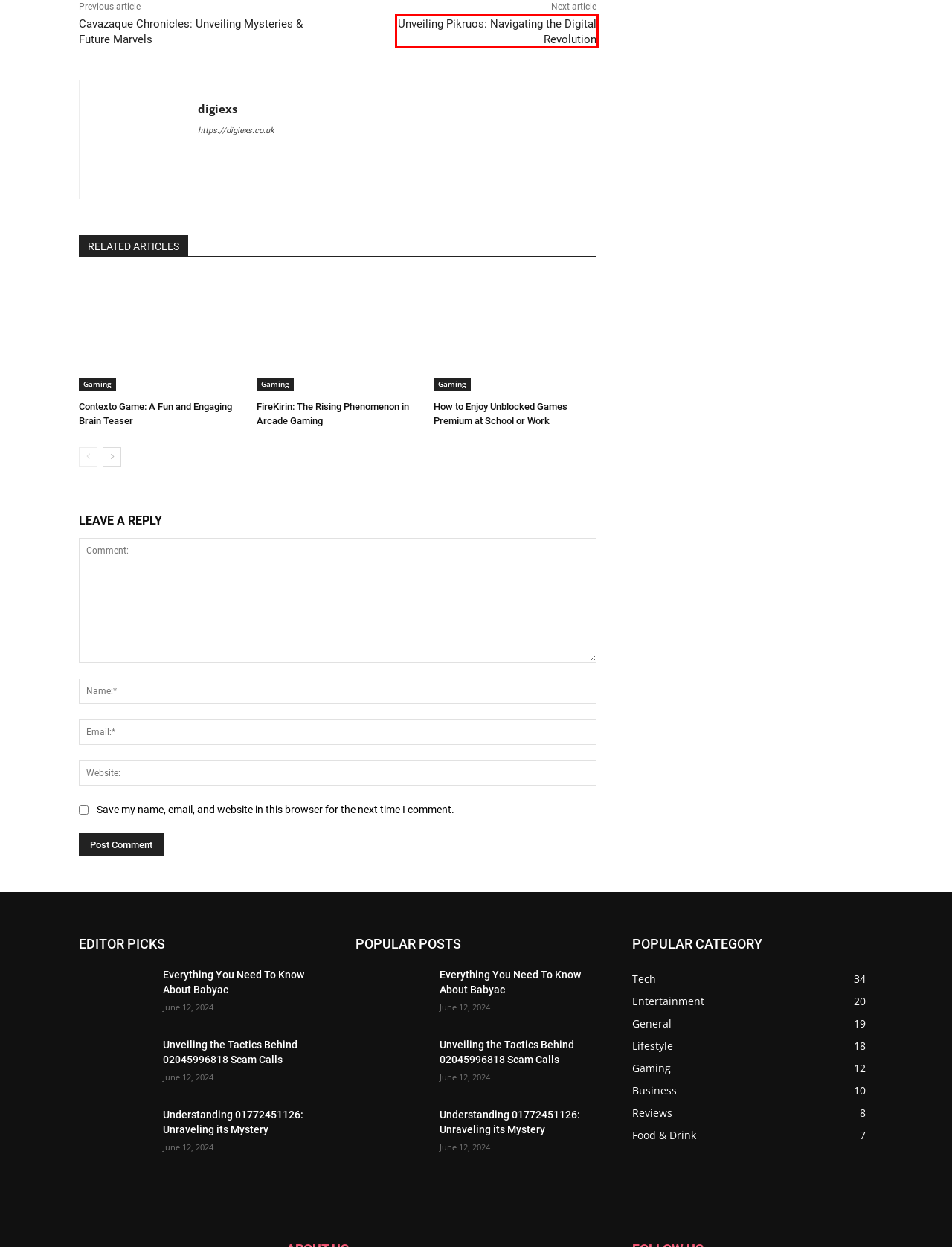Examine the screenshot of a webpage with a red bounding box around a UI element. Select the most accurate webpage description that corresponds to the new page after clicking the highlighted element. Here are the choices:
A. Reviews - Digiexs
B. Cavazaque Chronicles: Unveiling Mysteries & Future Marvels
C. How to Enjoy Unblocked Games Premium at School or Work
D. Contexto Game: A Fun and Engaging Brain Teaser
E. Food & Drink - Digiexs
F. Services - Digiexs
G. FireKirin: The Rising Phenomenon in Arcade Gaming - Digiexs
H. Unveiling Pikruos: Navigating the Digital Revolution

H